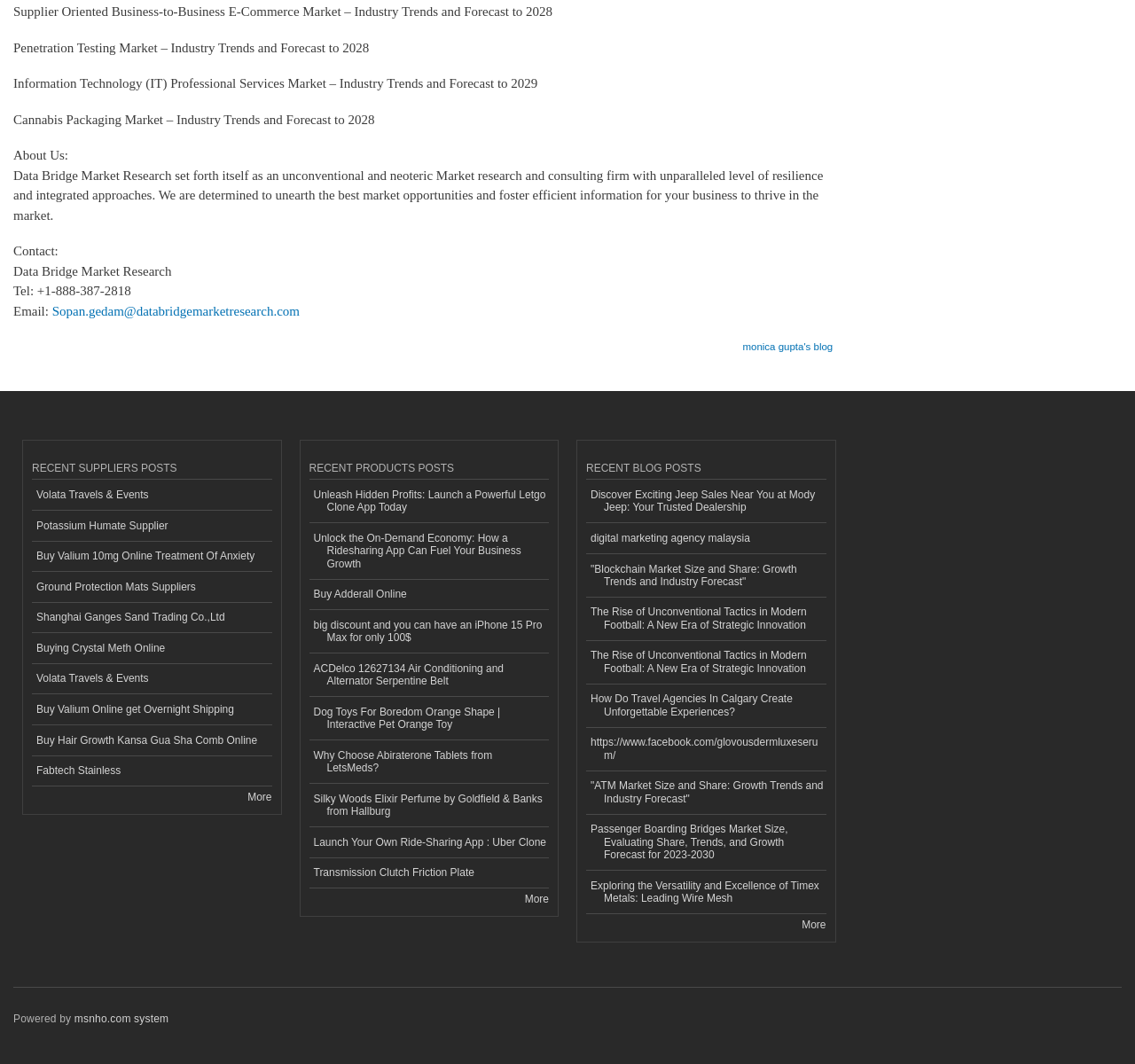Determine the bounding box coordinates of the region that needs to be clicked to achieve the task: "View 'Unleash Hidden Profits: Launch a Powerful Letgo Clone App Today'".

[0.272, 0.451, 0.484, 0.492]